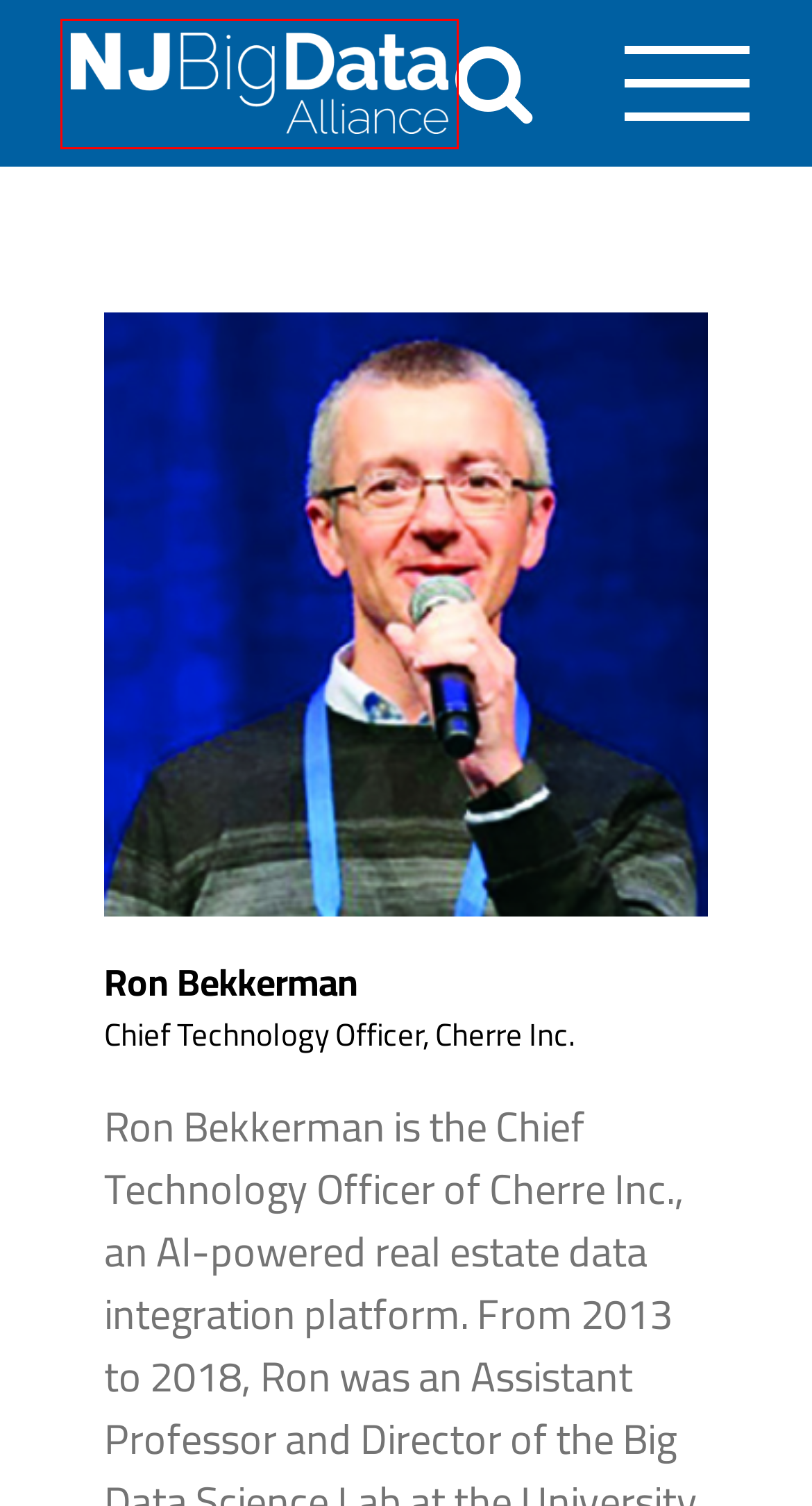A screenshot of a webpage is given, featuring a red bounding box around a UI element. Please choose the webpage description that best aligns with the new webpage after clicking the element in the bounding box. These are the descriptions:
A. Workshops - NJBDA - New Jersey Big Data Alliance
B. Publications & Press - NJBDA - New Jersey Big Data Alliance
C. NJBDA - New Jersey Big Data Alliance
D. About Us - NJBDA - New Jersey Big Data Alliance
E. Contact - NJBDA - New Jersey Big Data Alliance
F. Membership - NJBDA - New Jersey Big Data Alliance
G. Ally Marketing | RI-Based Digital Marketing Agency
H. Events - NJBDA - New Jersey Big Data Alliance

C